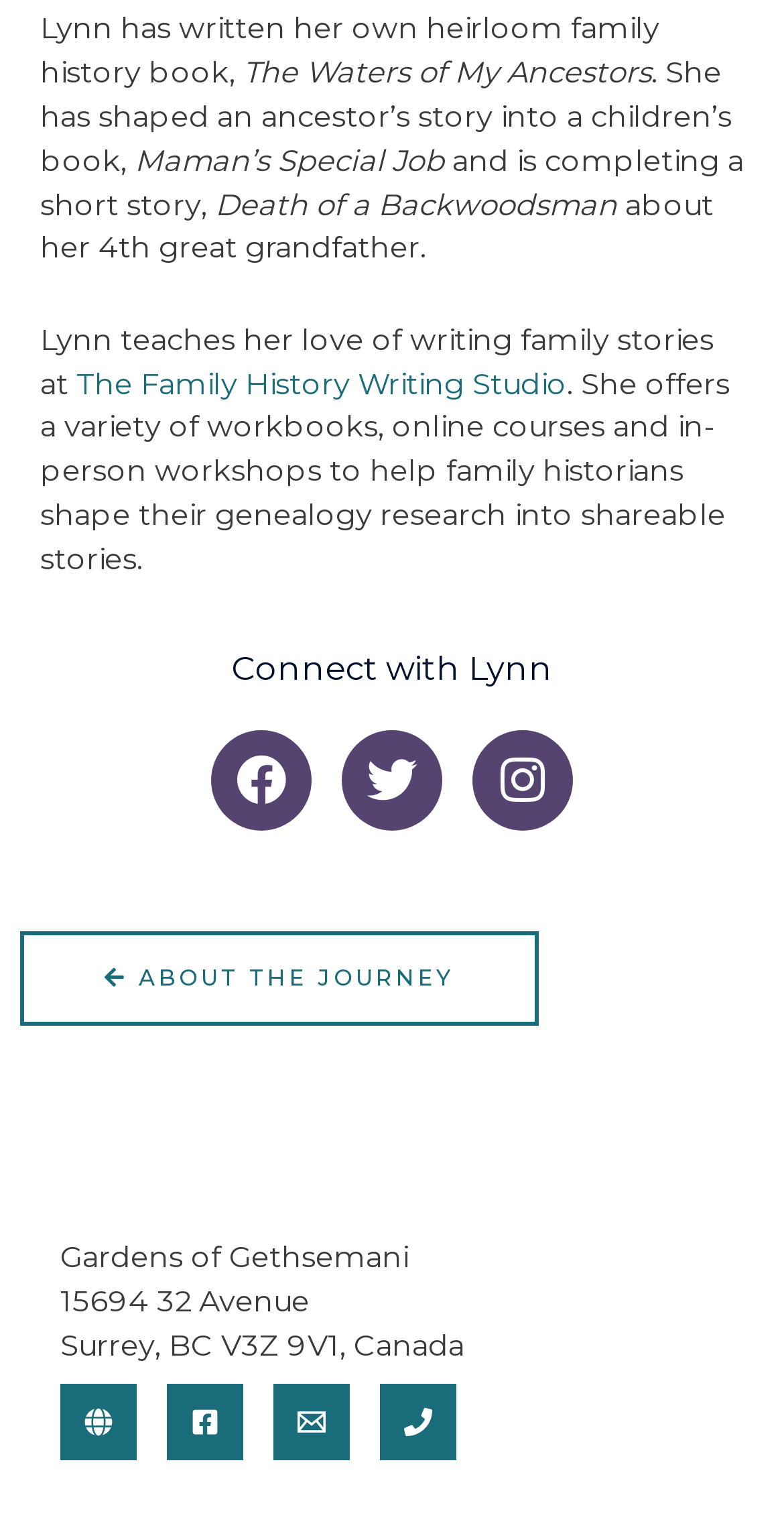Identify the bounding box coordinates for the region to click in order to carry out this instruction: "Click on The Family History Writing Studio". Provide the coordinates using four float numbers between 0 and 1, formatted as [left, top, right, bottom].

[0.097, 0.237, 0.723, 0.261]